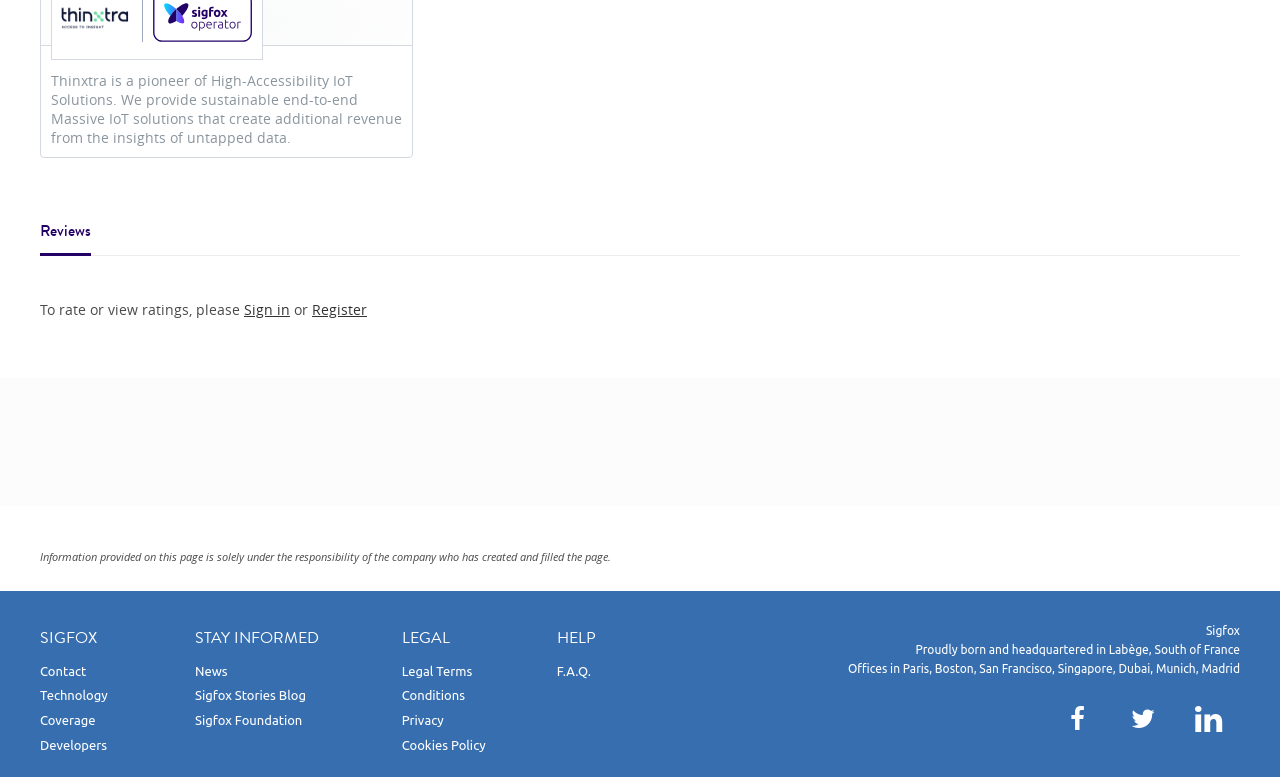Identify the bounding box coordinates of the clickable region necessary to fulfill the following instruction: "Sign in". The bounding box coordinates should be four float numbers between 0 and 1, i.e., [left, top, right, bottom].

[0.191, 0.386, 0.227, 0.41]